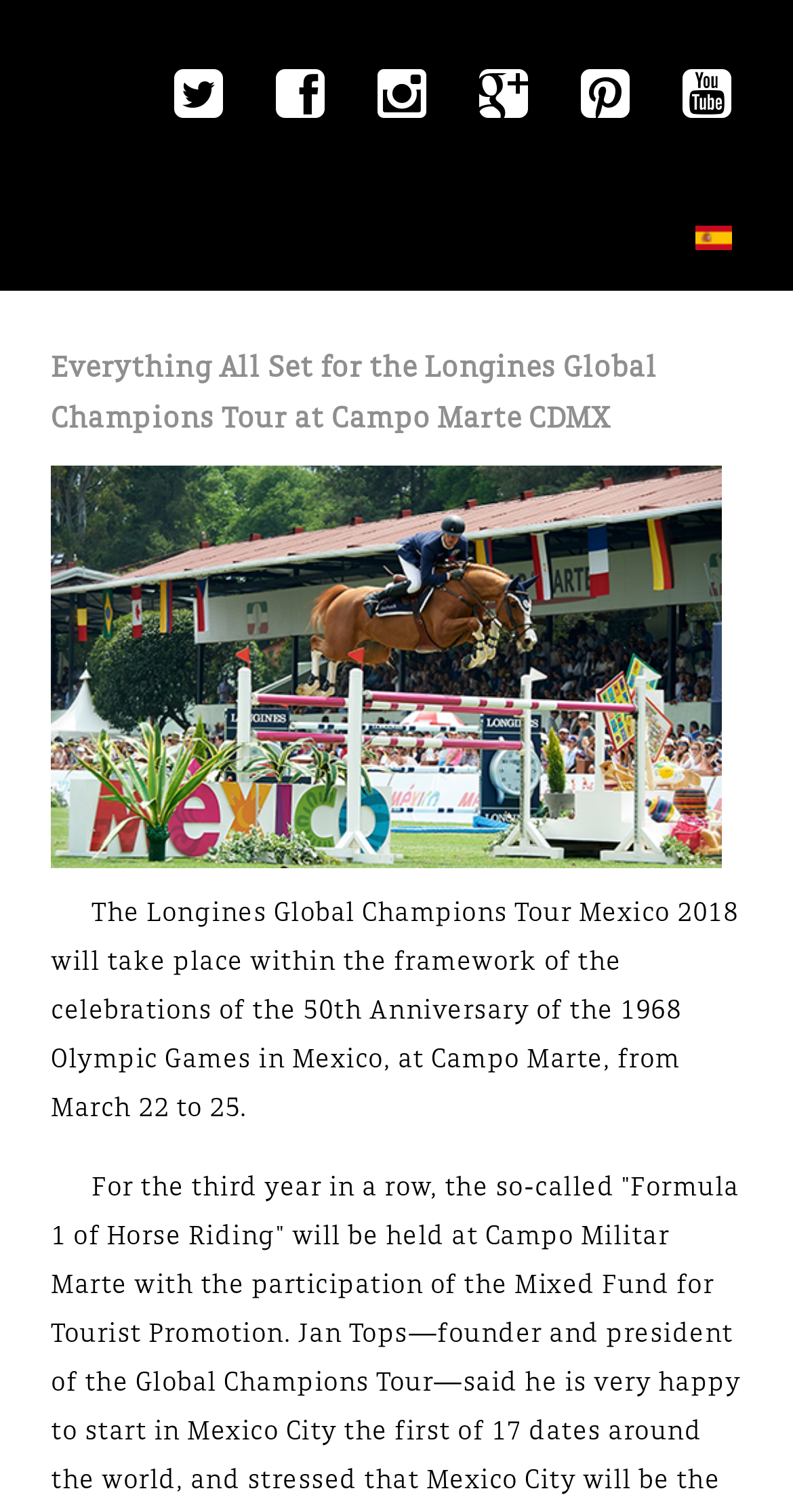Given the content of the image, can you provide a detailed answer to the question?
What is the duration of the Longines Global Champions Tour?

I found the answer by reading the static text on the webpage, which states 'The Longines Global Champions Tour Mexico 2018 will take place ... from March 22 to 25.' This indicates that the event will last for 4 days.